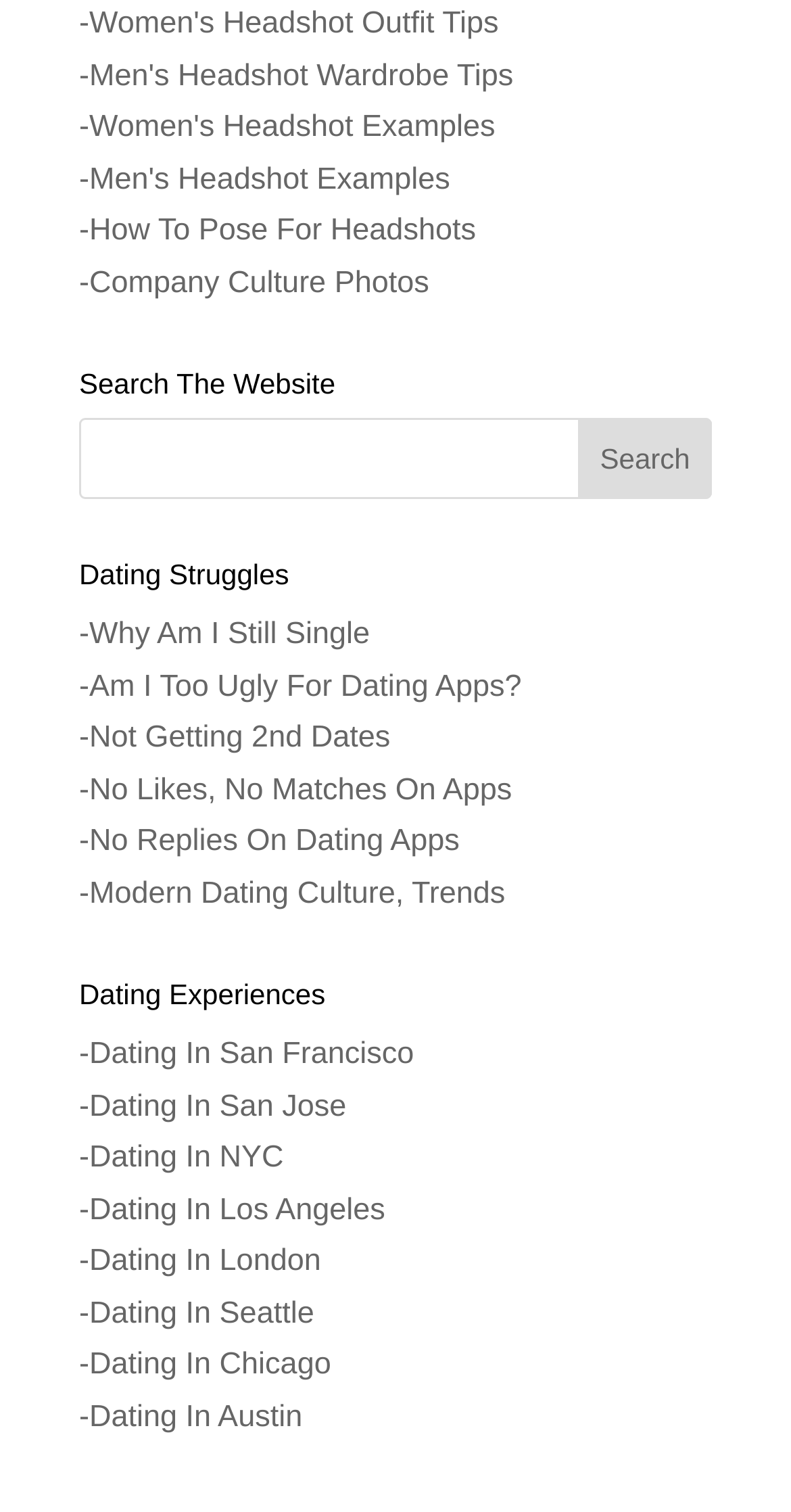Identify the bounding box coordinates of the part that should be clicked to carry out this instruction: "Read about women's headshot outfit tips".

[0.1, 0.005, 0.63, 0.027]